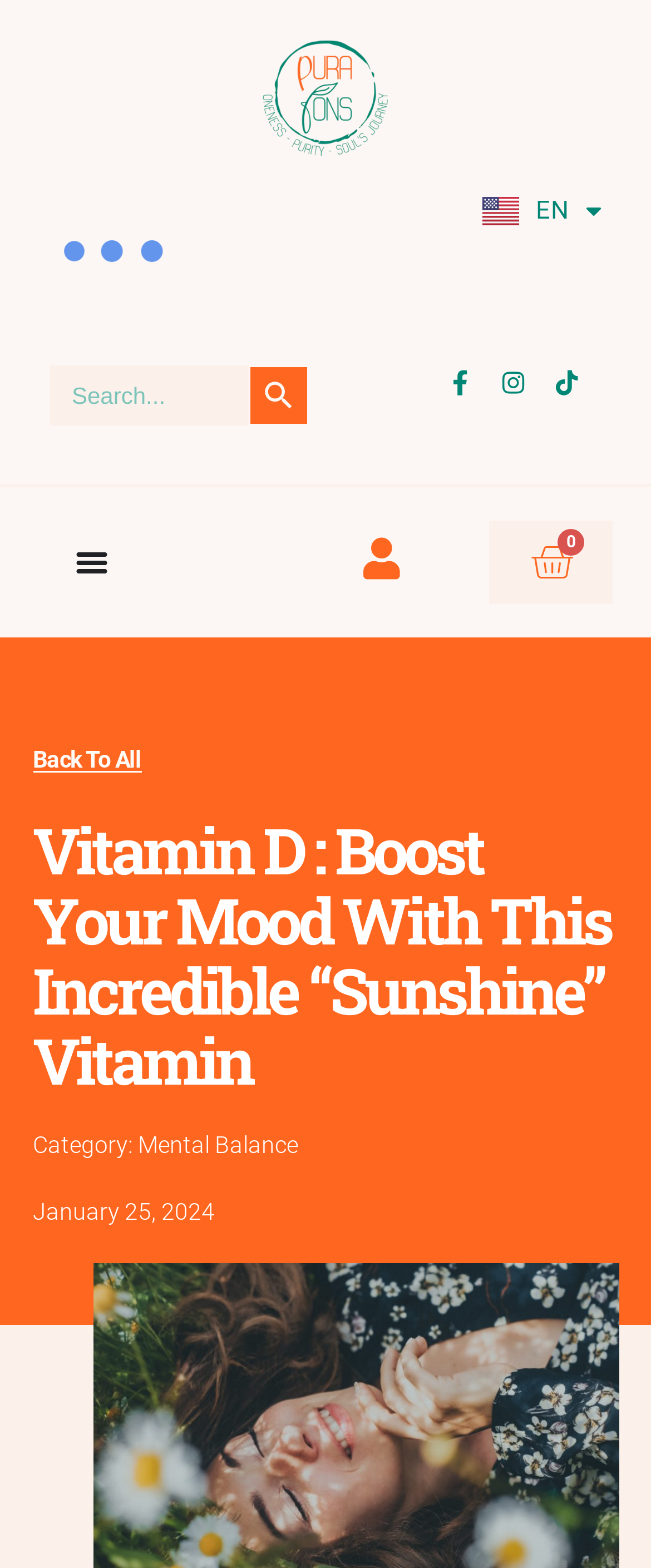Identify the main heading of the webpage and provide its text content.

Vitamin D : Boost Your Mood With This Incredible “Sunshine” Vitamin